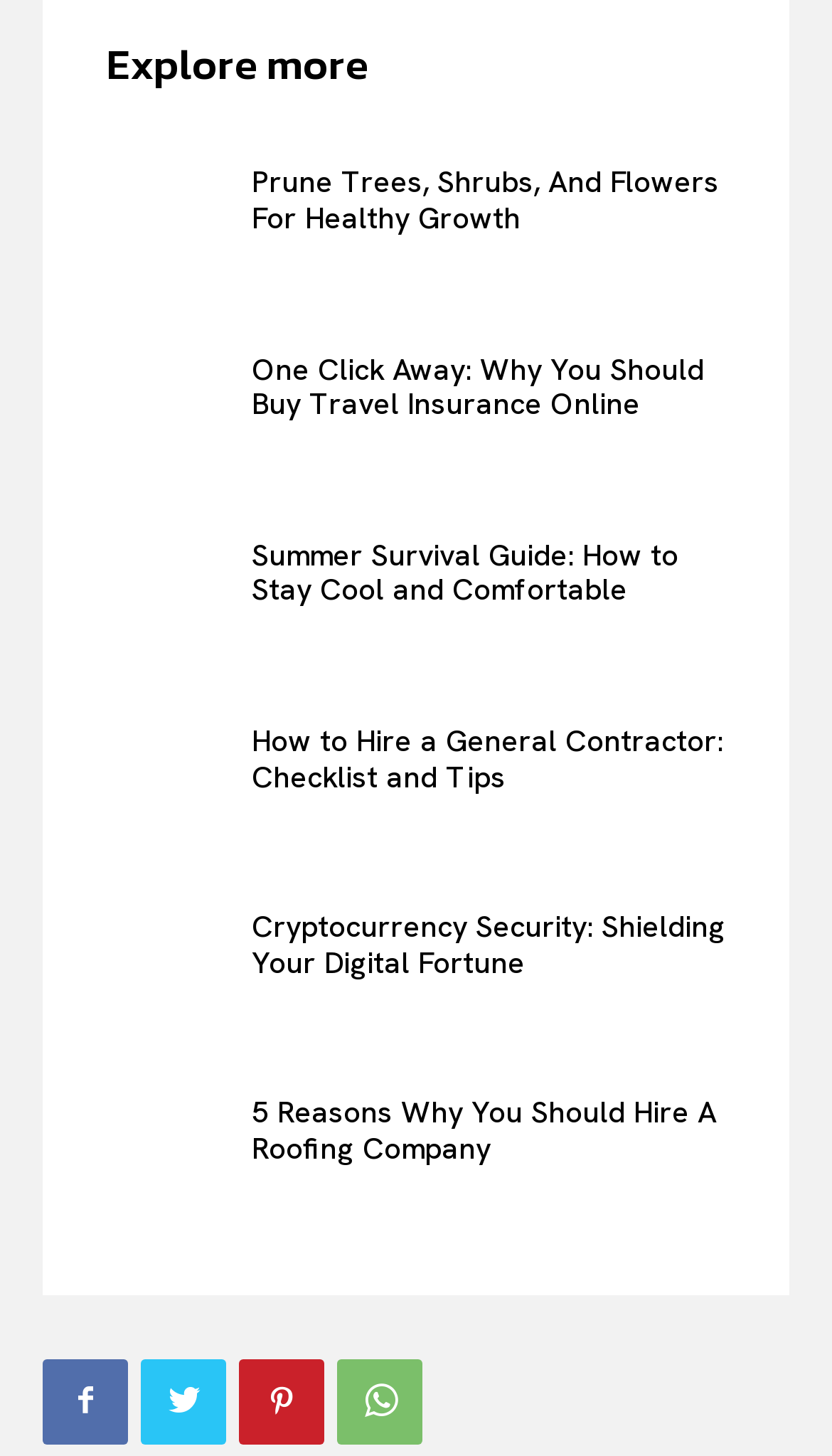Please find the bounding box coordinates of the element that you should click to achieve the following instruction: "Explore more". The coordinates should be presented as four float numbers between 0 and 1: [left, top, right, bottom].

[0.128, 0.026, 0.444, 0.061]